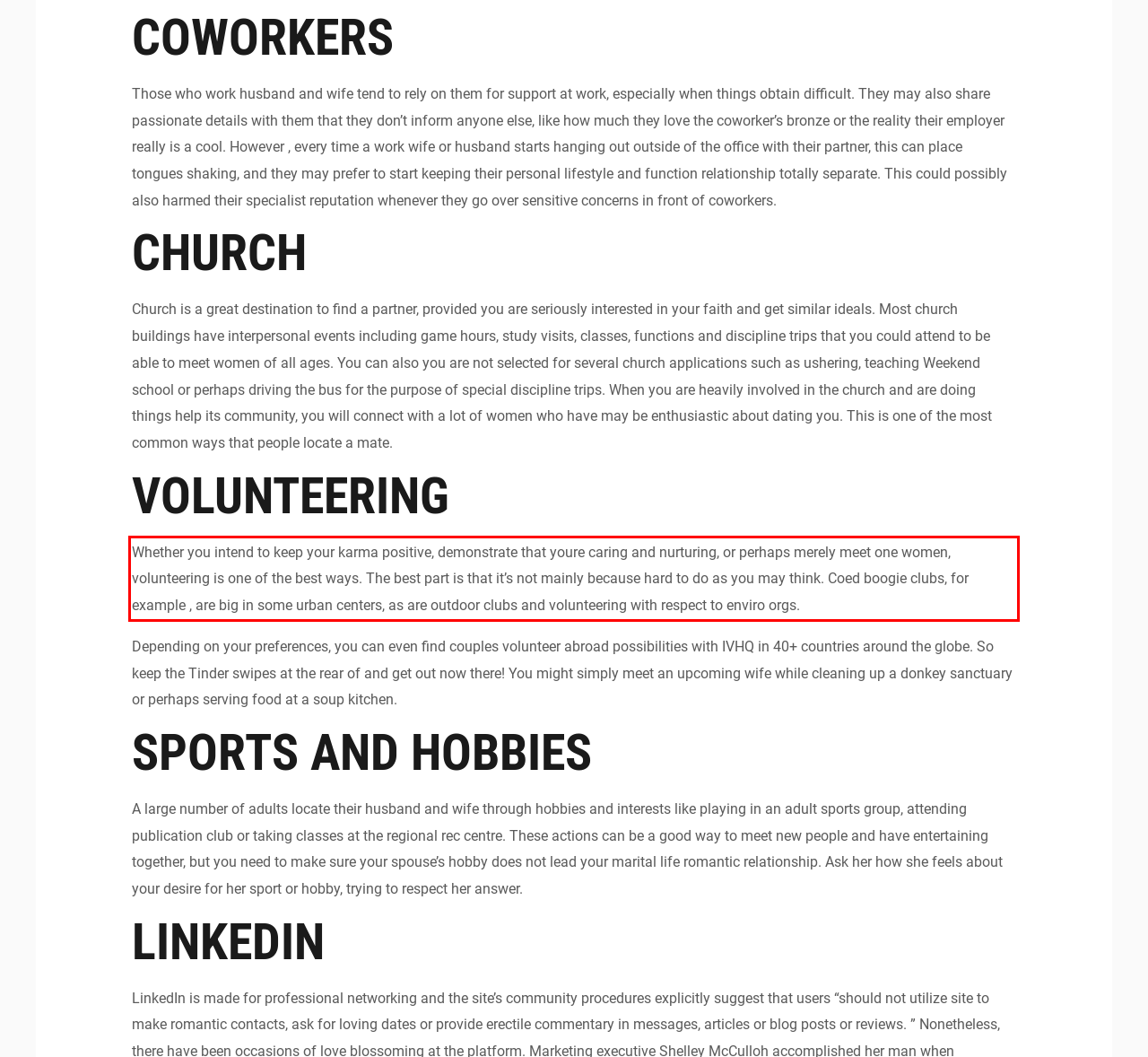Examine the webpage screenshot and use OCR to recognize and output the text within the red bounding box.

Whether you intend to keep your karma positive, demonstrate that youre caring and nurturing, or perhaps merely meet one women, volunteering is one of the best ways. The best part is that it’s not mainly because hard to do as you may think. Coed boogie clubs, for example , are big in some urban centers, as are outdoor clubs and volunteering with respect to enviro orgs.